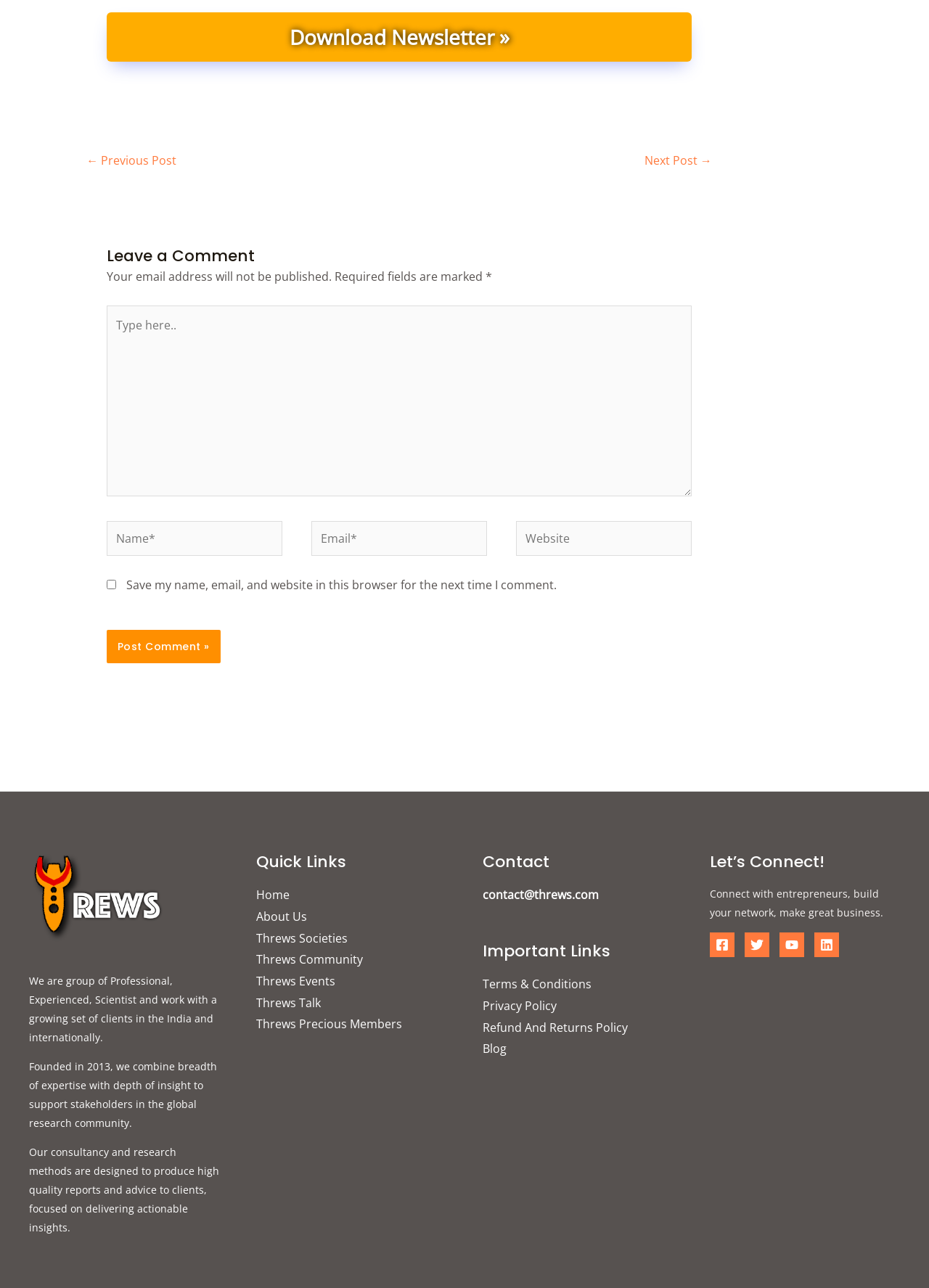What is the purpose of the 'Leave a Comment' section?
Please answer the question with a detailed response using the information from the screenshot.

The 'Leave a Comment' section is a form that allows users to input their name, email, and website, and type a comment. The section also includes a checkbox to save the user's information for future comments. The purpose of this section is to allow users to engage with the content of the webpage by leaving a comment.